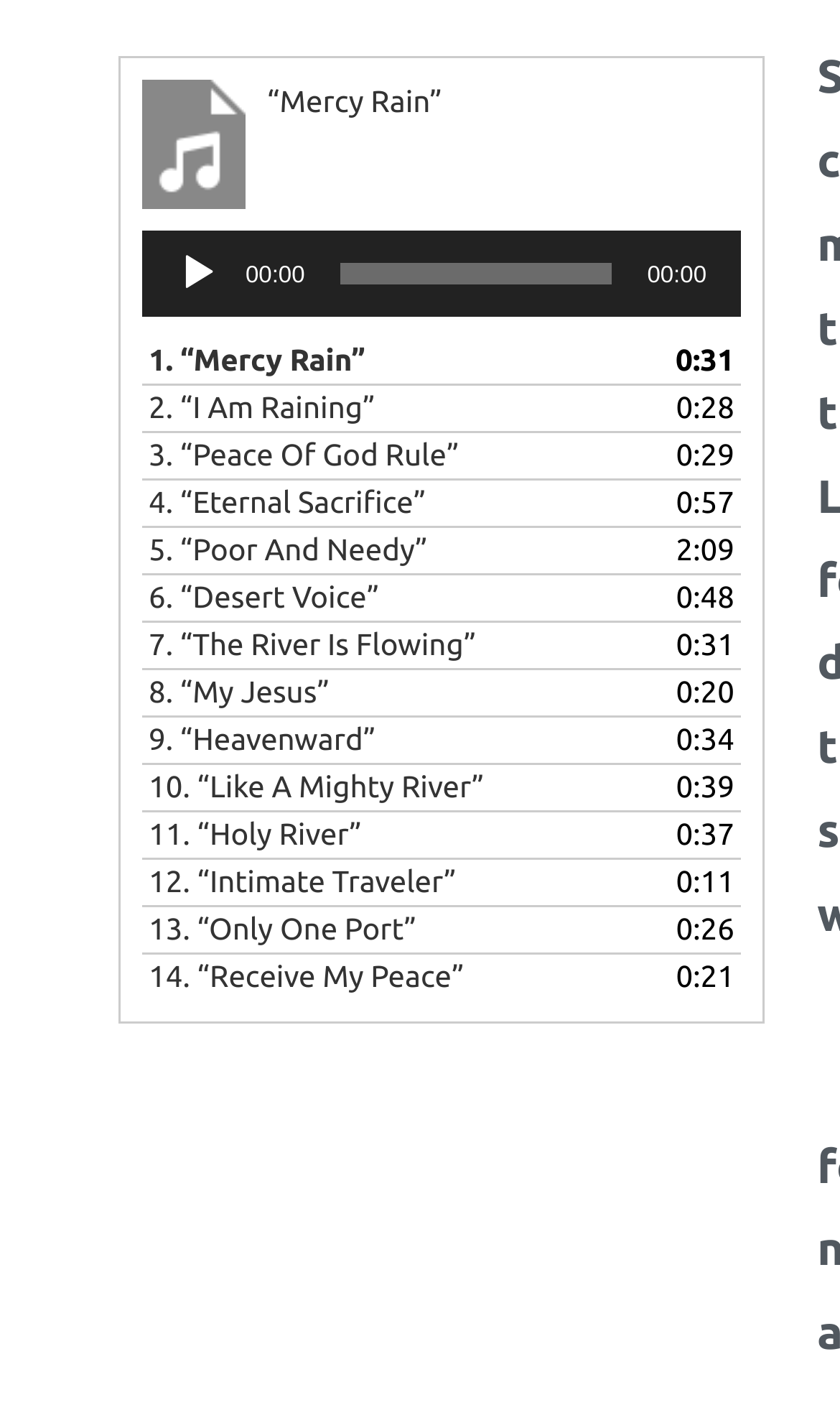What is the duration of the 5th audio track?
Could you please answer the question thoroughly and with as much detail as possible?

The duration of the 5th audio track can be determined by looking at the StaticText element with ID 521, which has the text '2:09', corresponding to the 5th link element with text '5. “Poor And Needy”'.